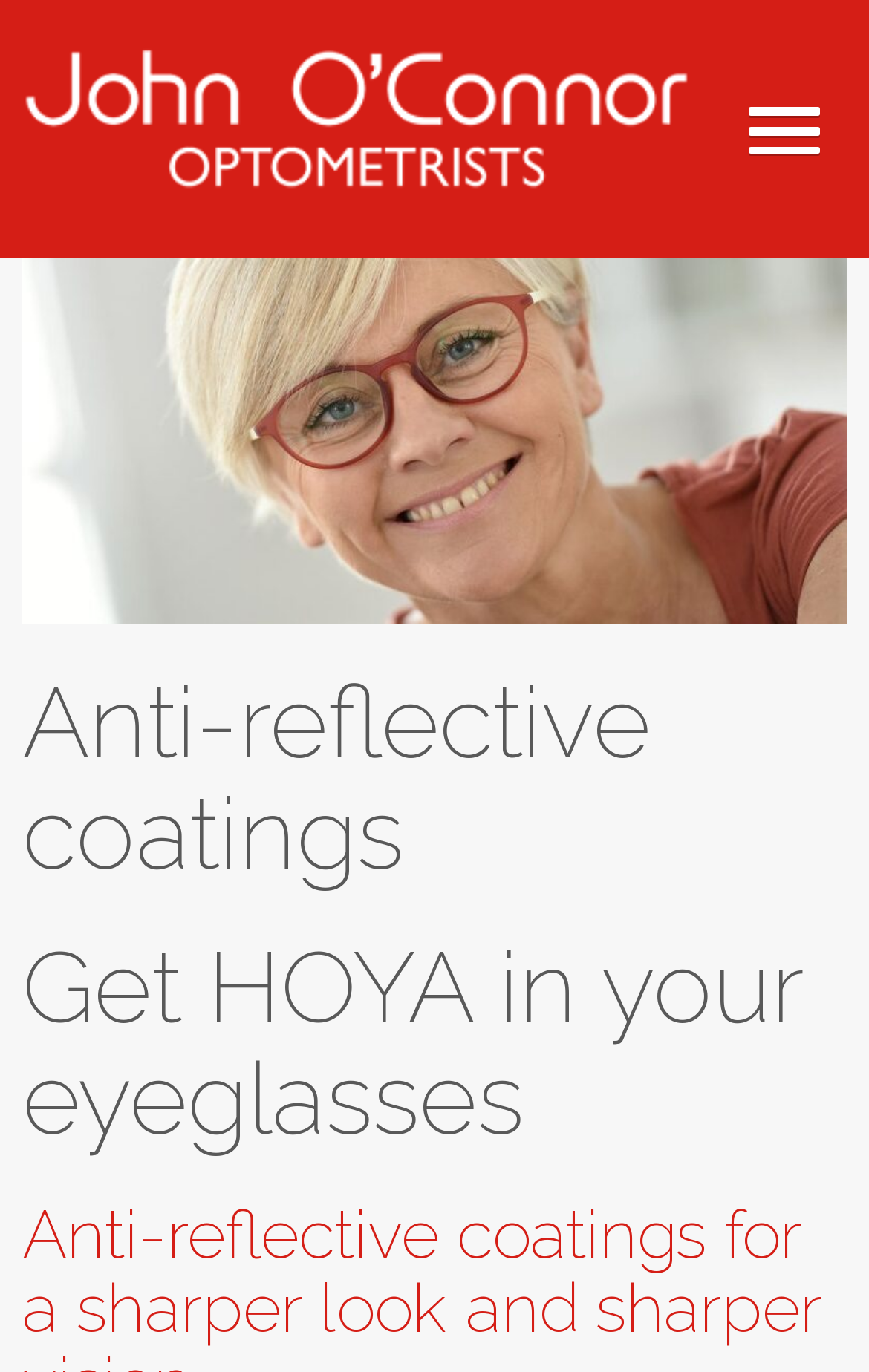Respond to the question below with a concise word or phrase:
What type of coatings are being promoted?

Anti-reflective coatings